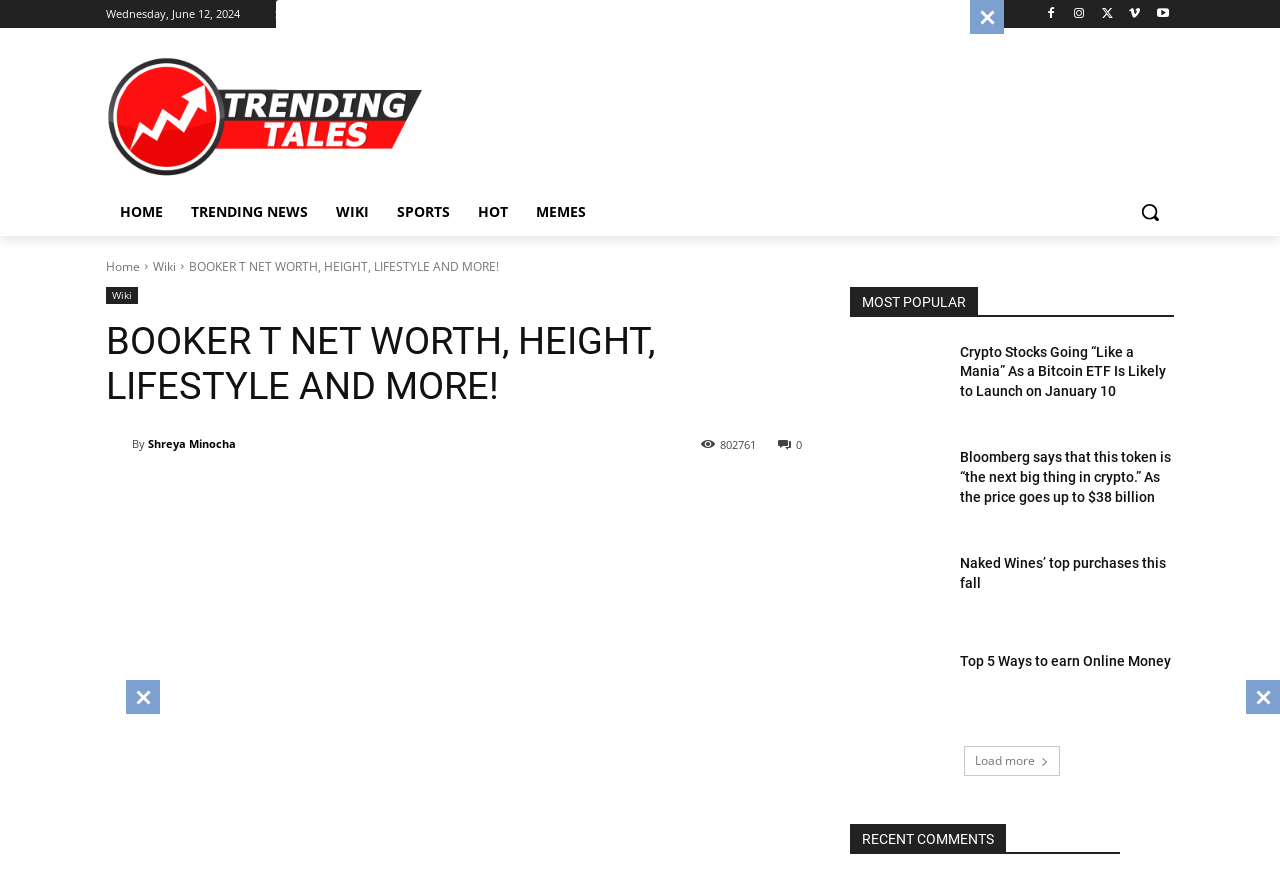Find the bounding box coordinates for the element that must be clicked to complete the instruction: "Load more articles". The coordinates should be four float numbers between 0 and 1, indicated as [left, top, right, bottom].

[0.753, 0.849, 0.828, 0.883]